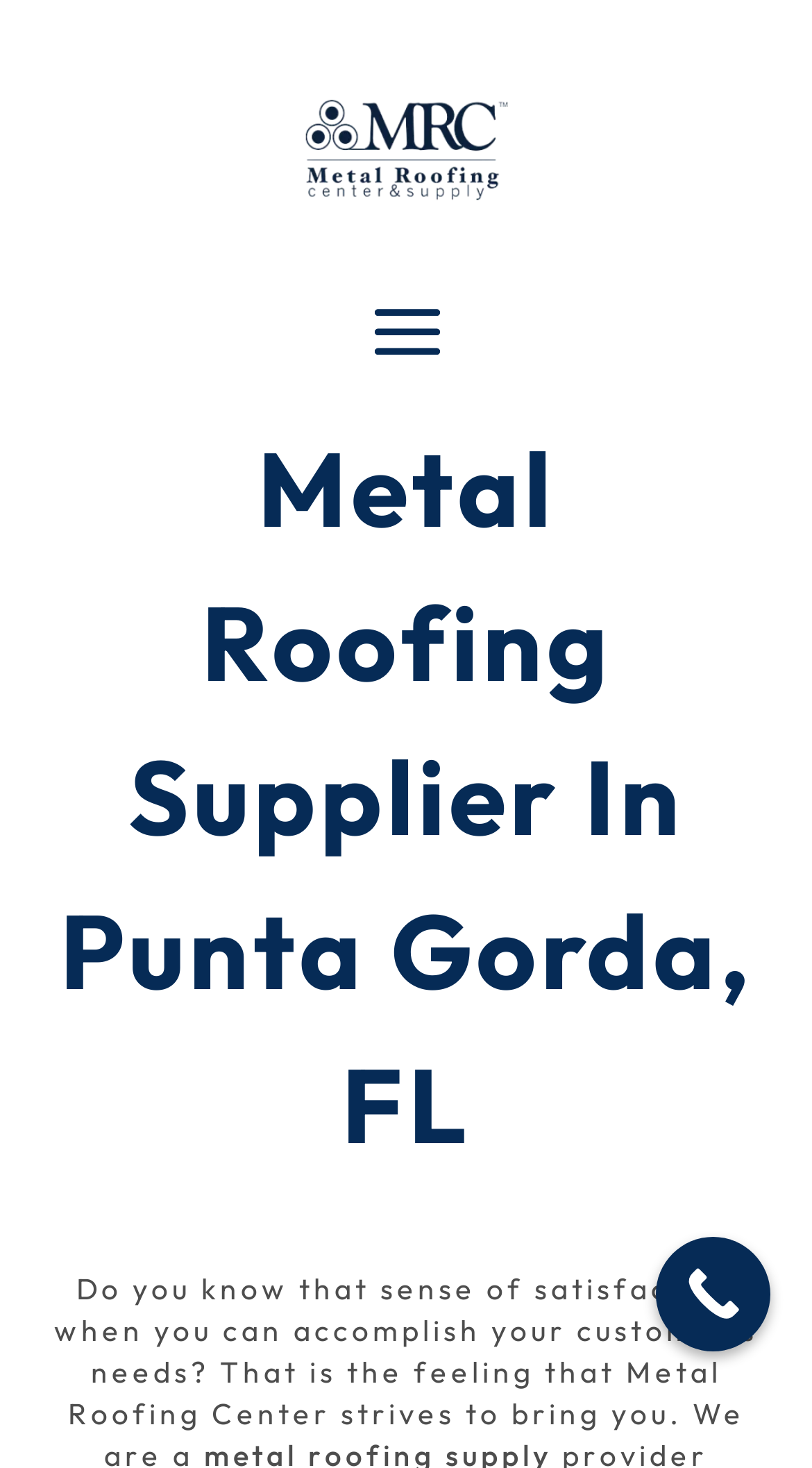Extract the main heading text from the webpage.

Metal Roofing Supplier In Punta Gorda, FL